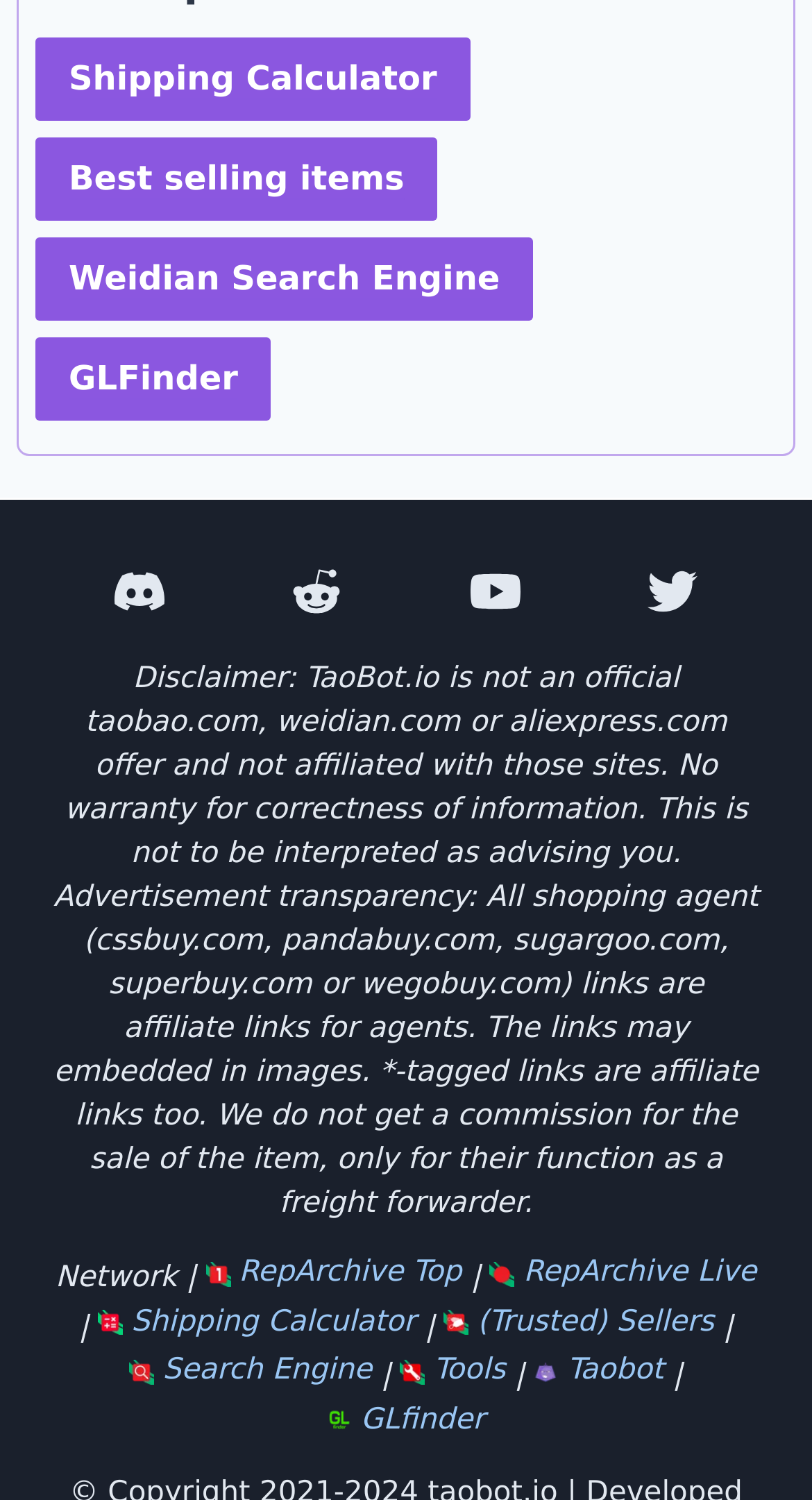What is the warning about affiliate links?
Can you provide an in-depth and detailed response to the question?

The warning is located at the bottom of the webpage, stating that some links, including those from shopping agents like cssbuy.com, pandabuy.com, sugargoo.com, superbuy.com, or wegobuy.com, are affiliate links, and that the links may be embedded in images, and *-tagged links are also affiliate links.